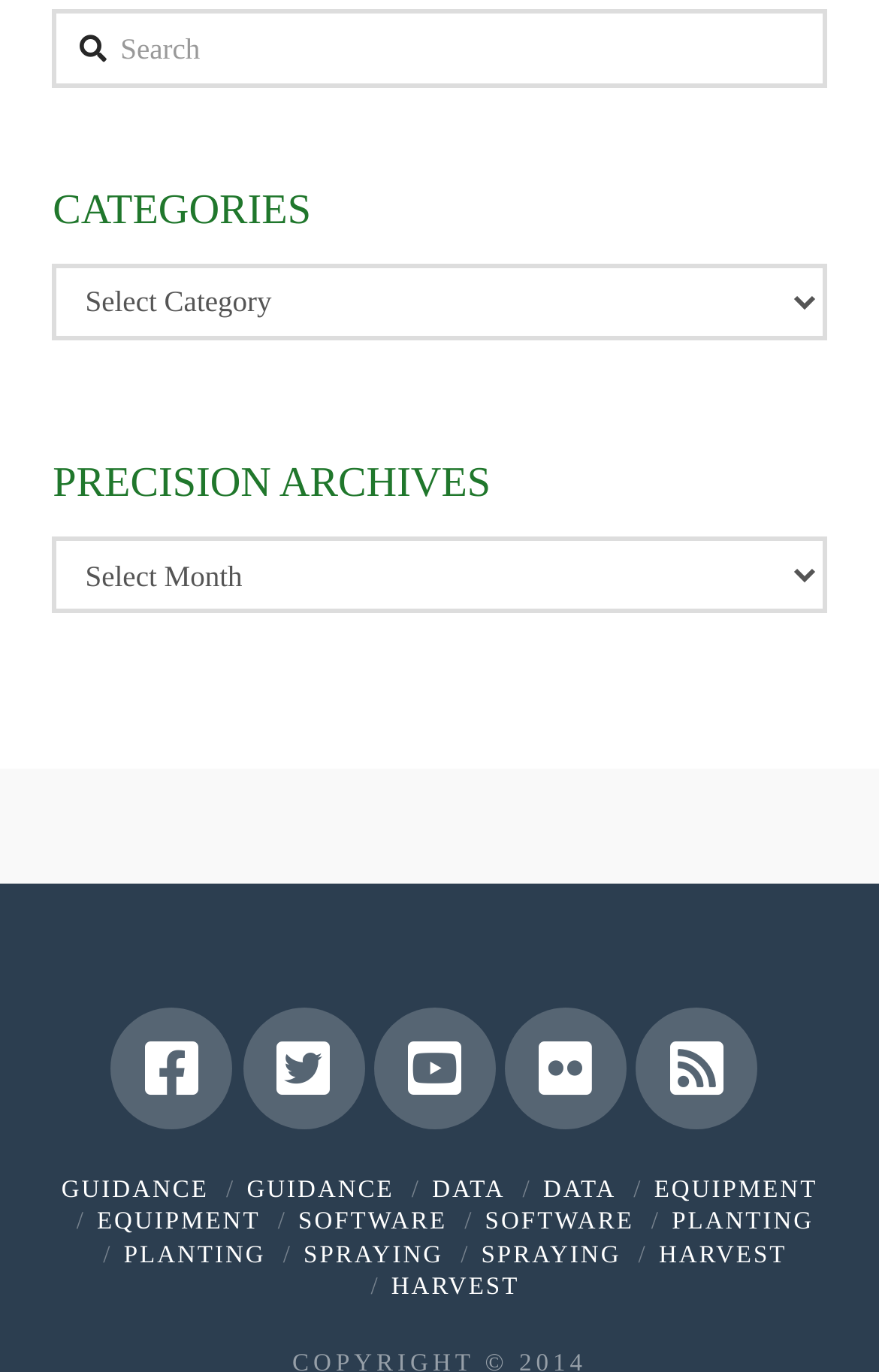Locate the UI element described as follows: "parent_node: Search name="s" placeholder="Search"". Return the bounding box coordinates as four float numbers between 0 and 1 in the order [left, top, right, bottom].

[0.06, 0.007, 0.94, 0.064]